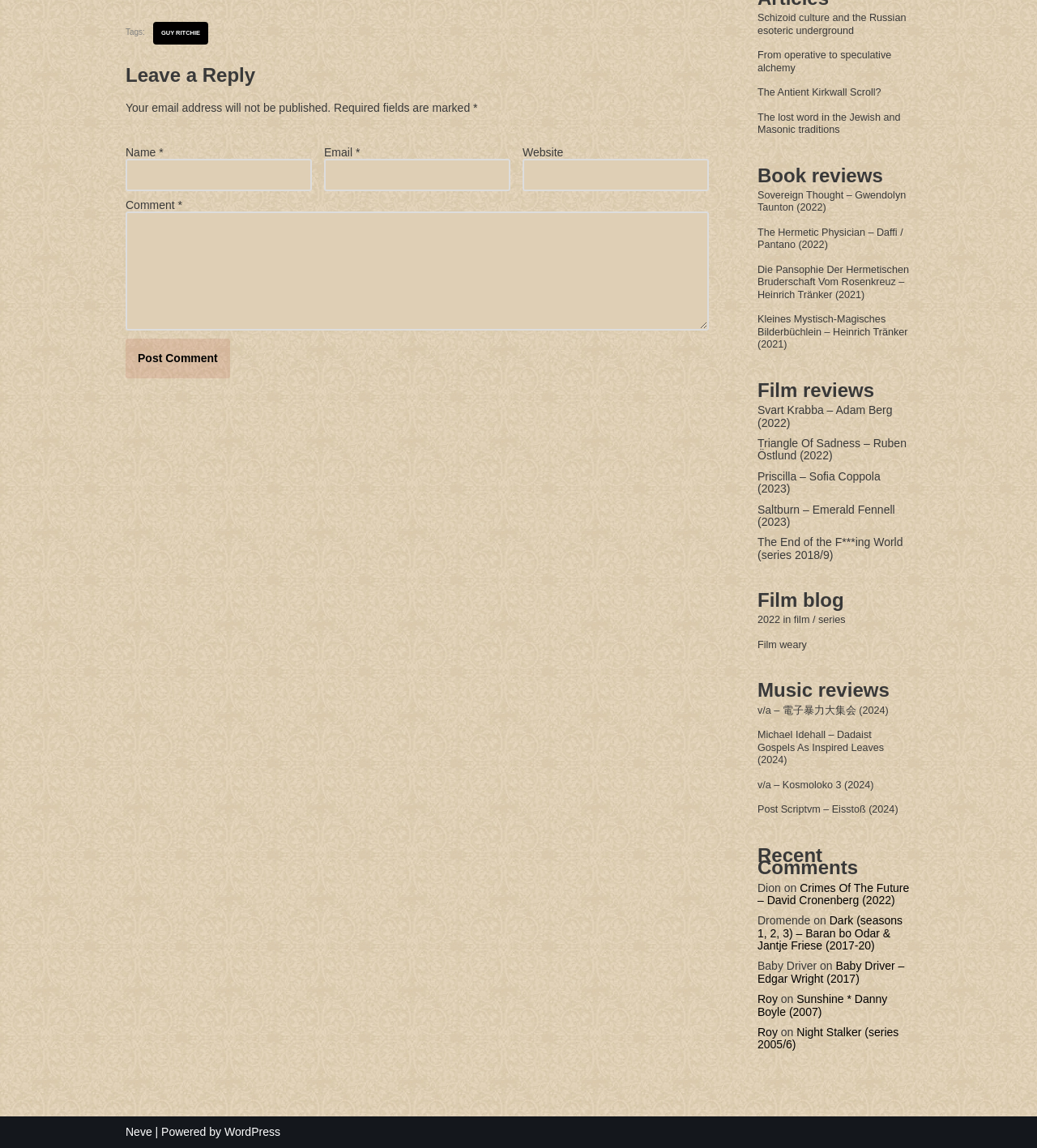Identify the bounding box of the UI component described as: "Guy Ritchie".

[0.148, 0.019, 0.201, 0.038]